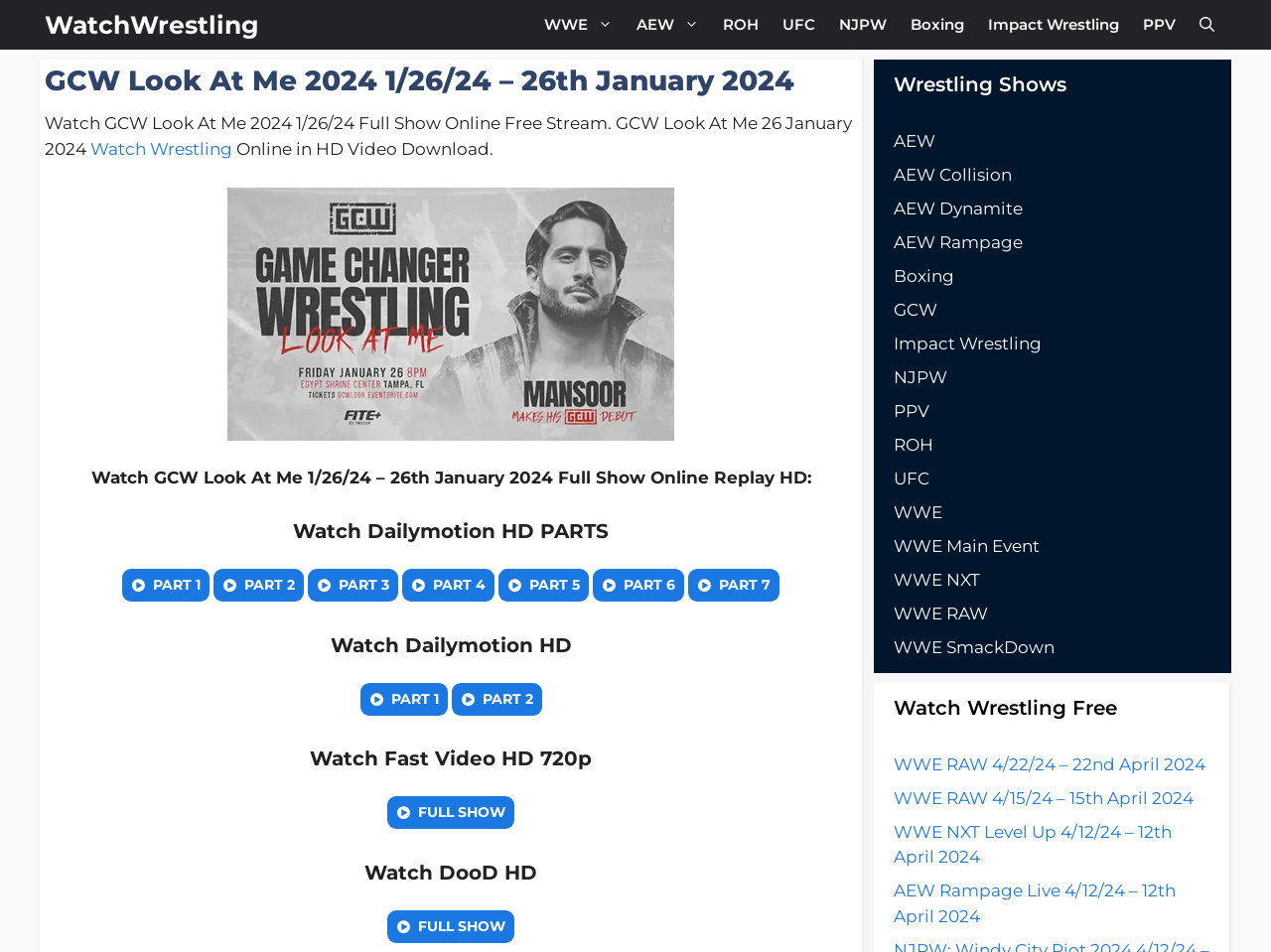Determine the bounding box coordinates for the area you should click to complete the following instruction: "Click WatchWrestling".

[0.035, 0.0, 0.204, 0.052]